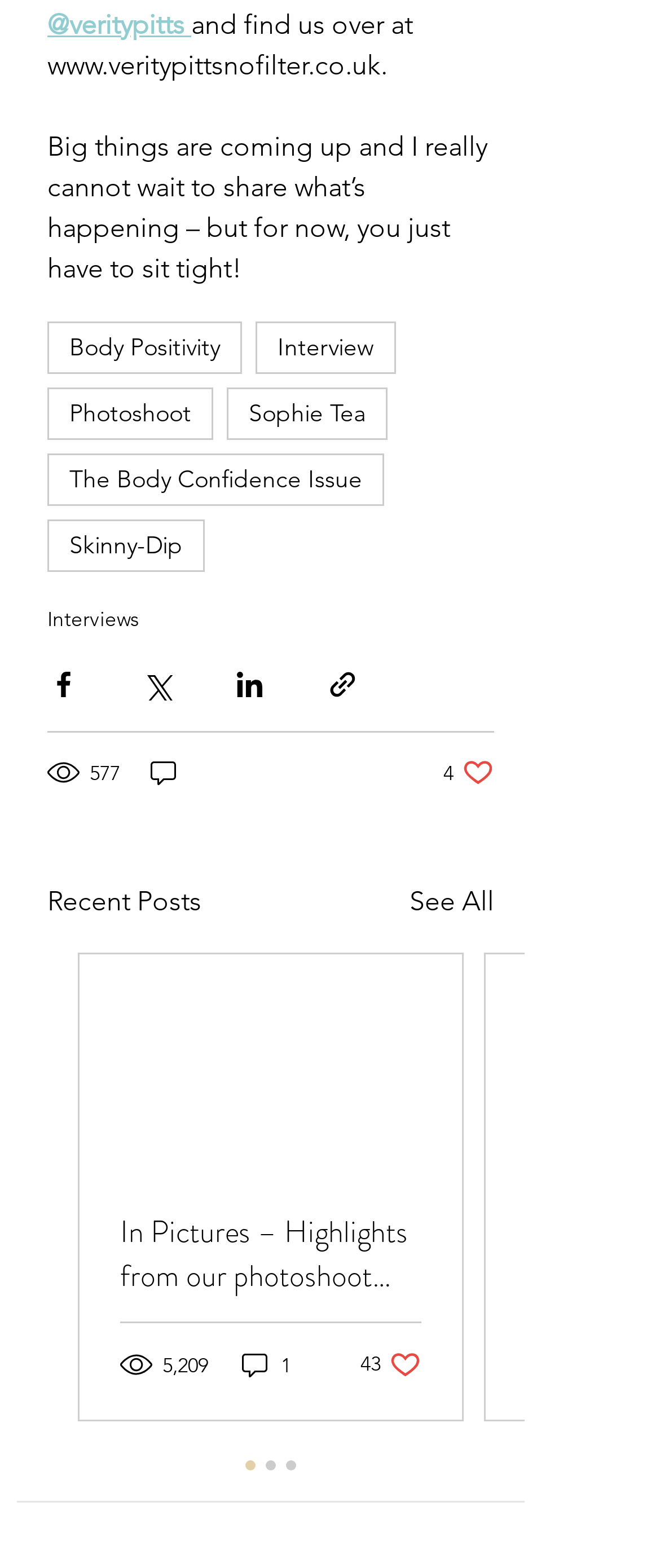Please identify the bounding box coordinates of the area that needs to be clicked to fulfill the following instruction: "View recent posts."

[0.072, 0.562, 0.305, 0.588]